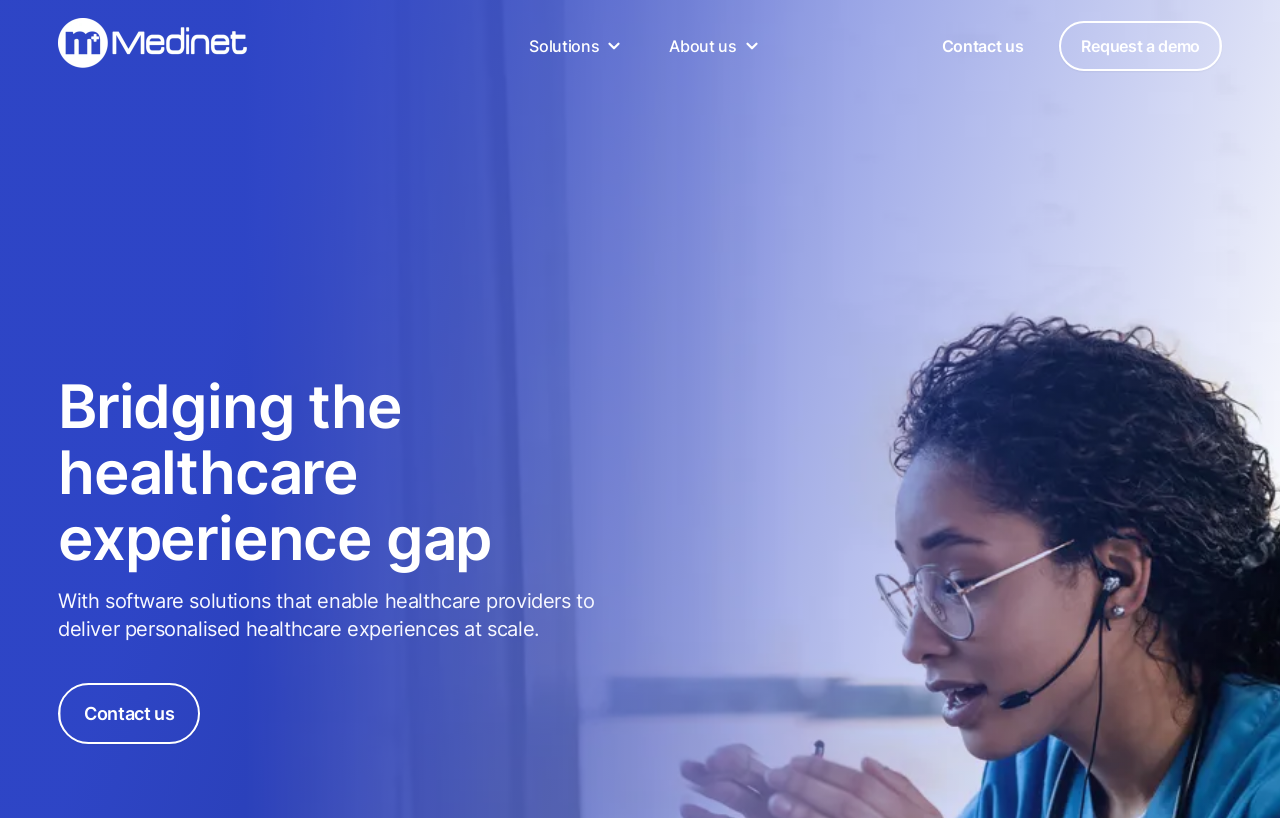What is the call-to-action button on the top right?
Using the image, respond with a single word or phrase.

Request a demo